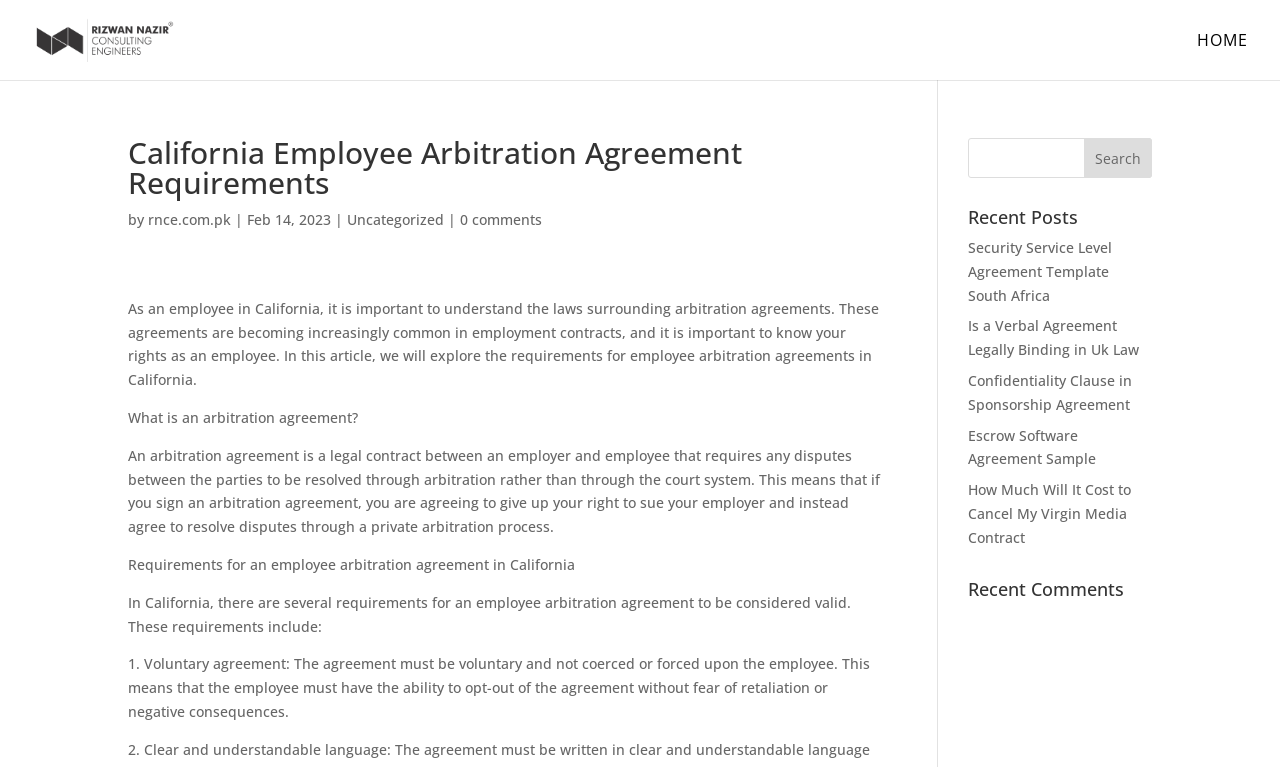What is the purpose of the search bar?
Could you answer the question in a detailed manner, providing as much information as possible?

The search bar is located at the top right corner of the webpage and has a button labeled 'Search'. This suggests that the purpose of the search bar is to allow users to search for specific content within the website.